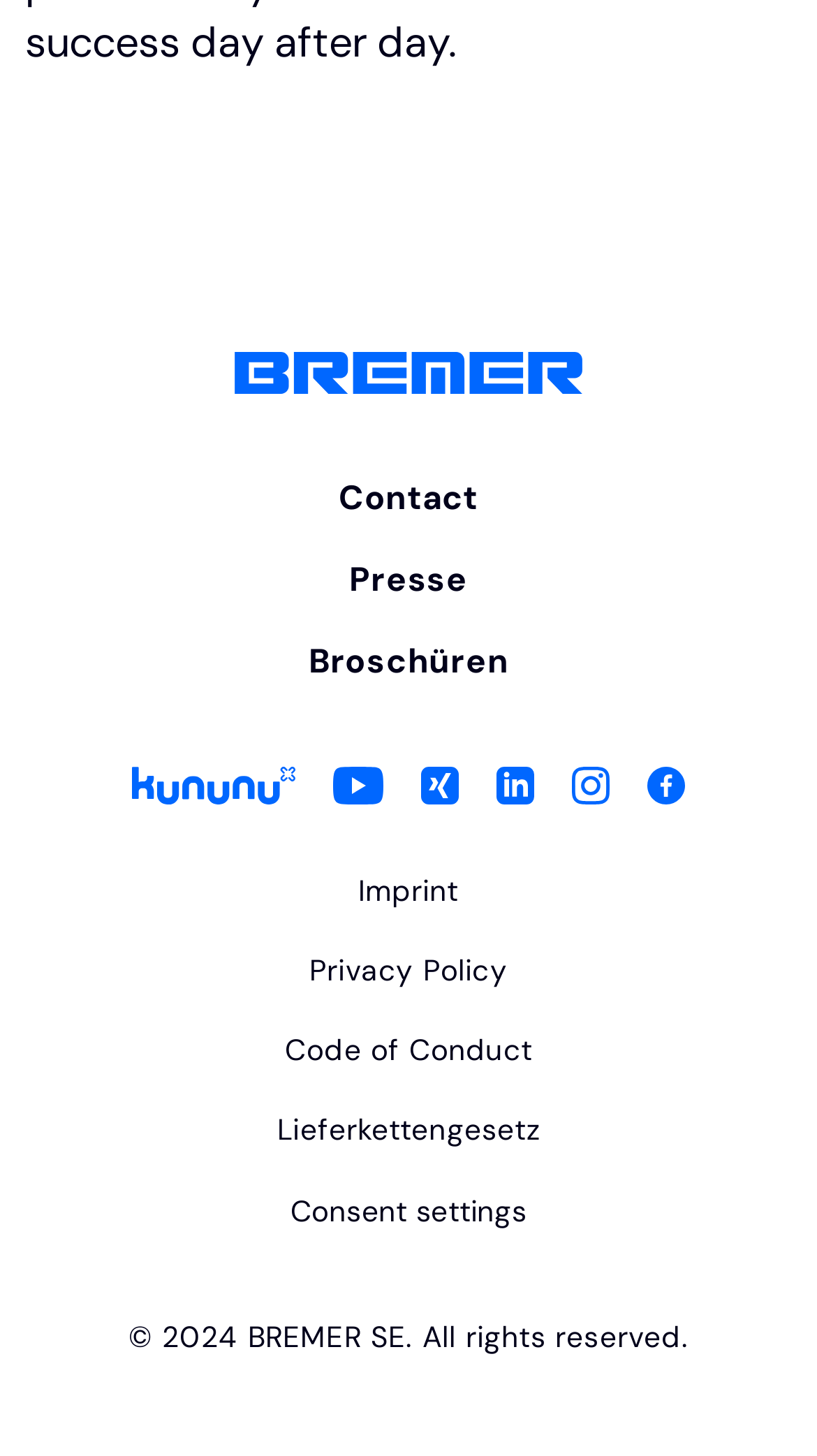What is the purpose of the button at the bottom?
Respond to the question with a well-detailed and thorough answer.

I found the purpose of the button by looking at the button element at the bottom of the page, which says 'Consent settings'.